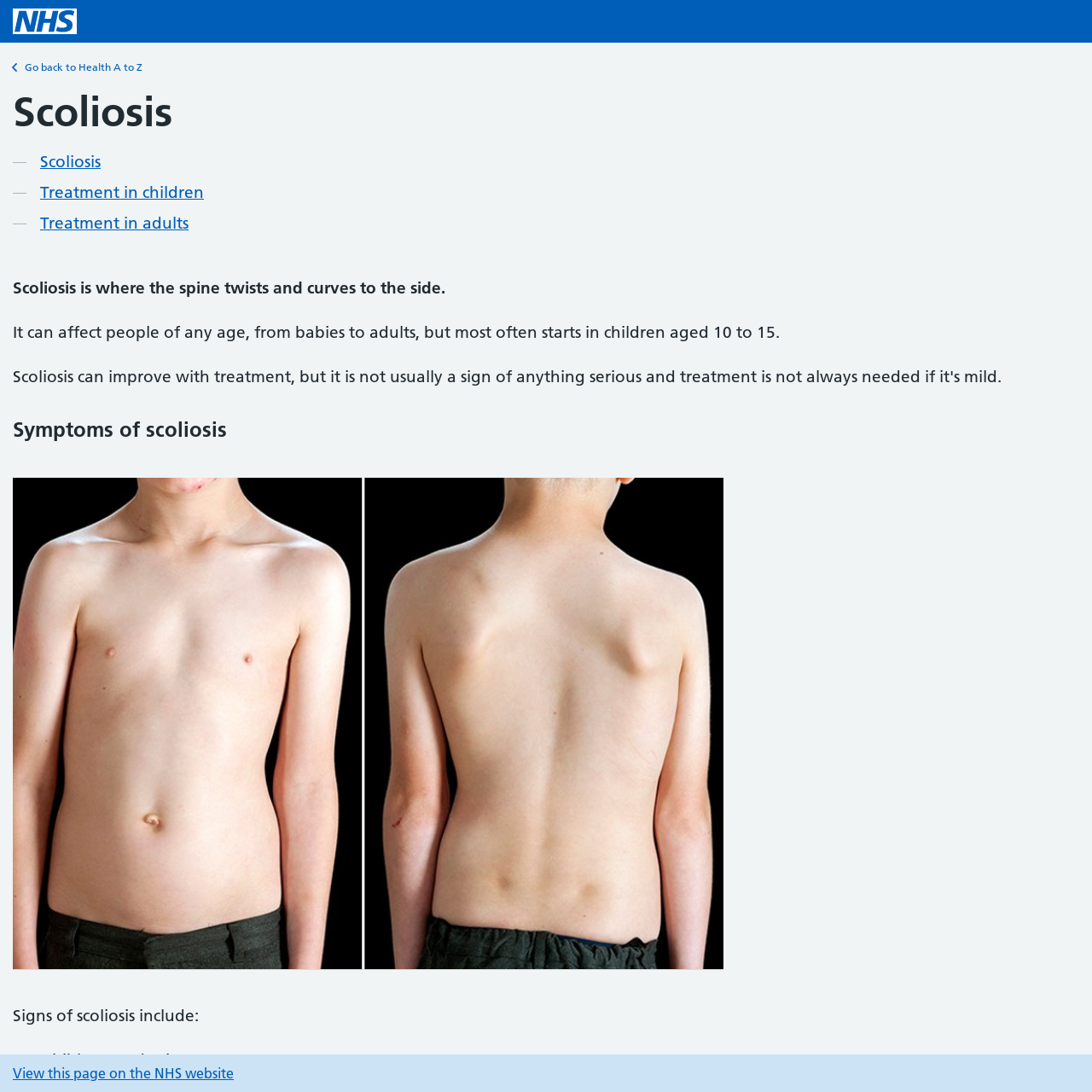Predict the bounding box coordinates of the UI element that matches this description: "aria-label="NHS homepage"". The coordinates should be in the format [left, top, right, bottom] with each value between 0 and 1.

[0.012, 0.008, 0.07, 0.031]